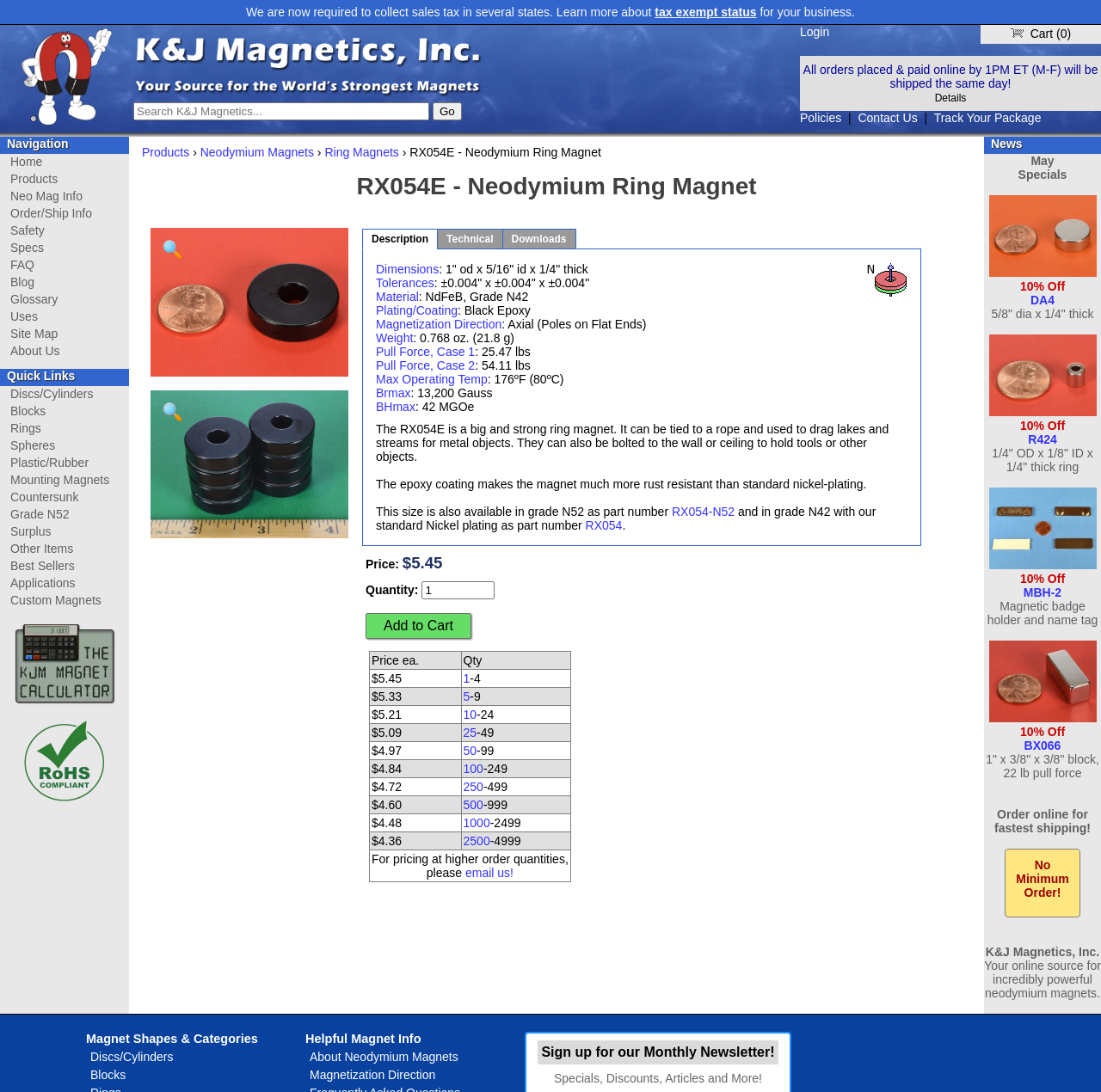Calculate the bounding box coordinates for the UI element based on the following description: "name="zoom_query" placeholder="Search K&J Magnetics..."". Ensure the coordinates are four float numbers between 0 and 1, i.e., [left, top, right, bottom].

[0.121, 0.094, 0.39, 0.11]